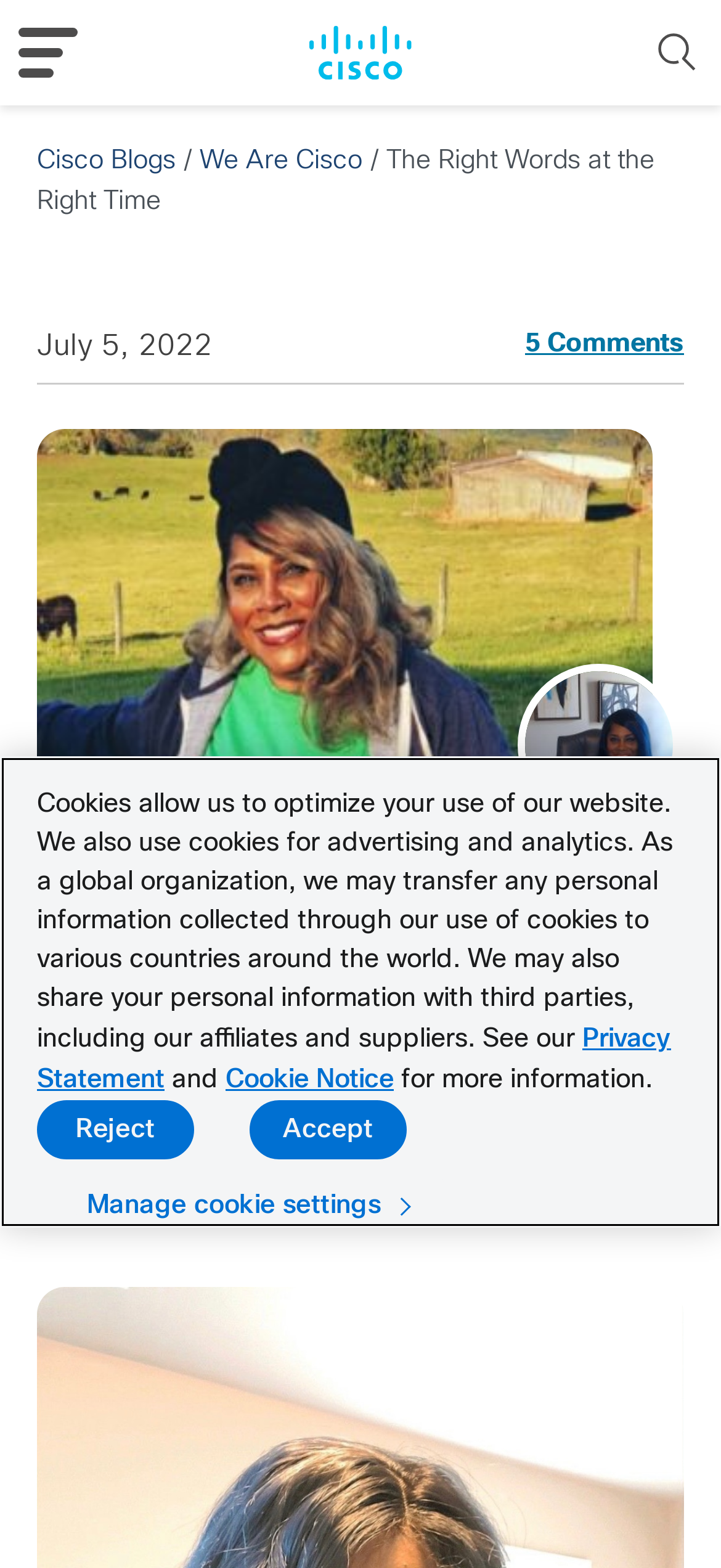Offer a detailed explanation of the webpage layout and contents.

The webpage is a blog post titled "The Right Words at the Right Time" on Cisco Blogs. At the top left, there is a link to "Cisco Blogs" accompanied by an image of the same name. Next to it, a "MENU" button is located. On the top right, a "Search" button is positioned, accompanied by a search icon.

Below the top navigation, a horizontal menu bar is displayed, featuring links to "Cisco Blogs", a separator, and "We Are Cisco". The main content area is divided into two sections. The left section contains the blog post title, "The Right Words at the Right Time", with a publication date "July 5, 2022" and a link to "5 Comments" below it. 

The right section features an avatar image, followed by a link to "We Are Cisco" and a heading with the same title. The main blog post content is presented below, with a heading "The Right Words at the Right Time" and a "2 min read" indicator. The author's name, "Roz Rosalina Reynolds-Bomer", is linked at the bottom of the content area.

At the bottom of the page, a cookie banner is displayed, containing a privacy alert dialog. The dialog explains the use of cookies on the website, including for optimization, advertising, and analytics. It also mentions the transfer of personal information to various countries and sharing with third parties. Links to the "Privacy Statement" and "Cookie Notice" are provided, along with buttons to "Manage cookie settings", "Reject", and "Accept" cookies.